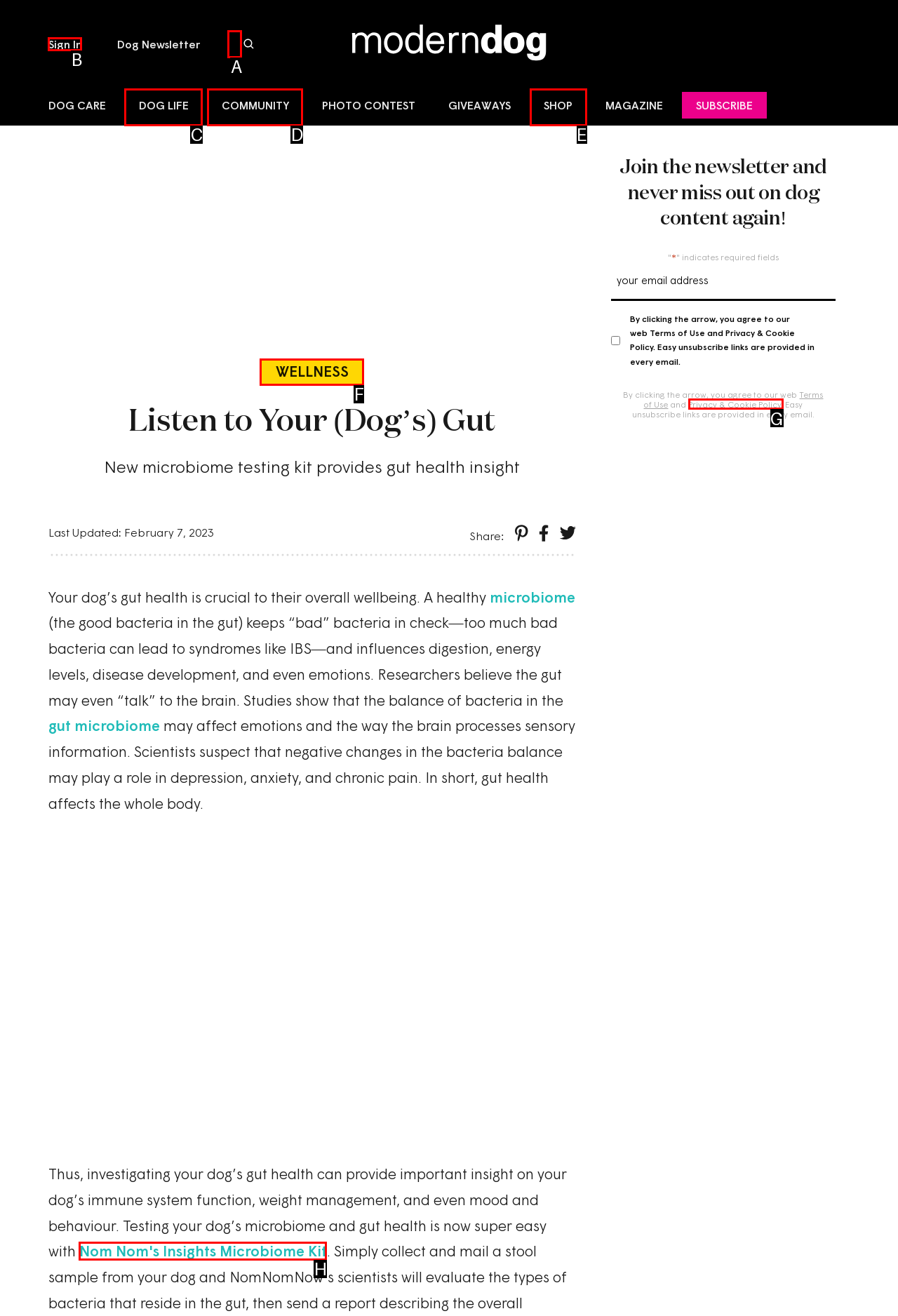Identify the matching UI element based on the description: Privacy & Cookie Policy.
Reply with the letter from the available choices.

G